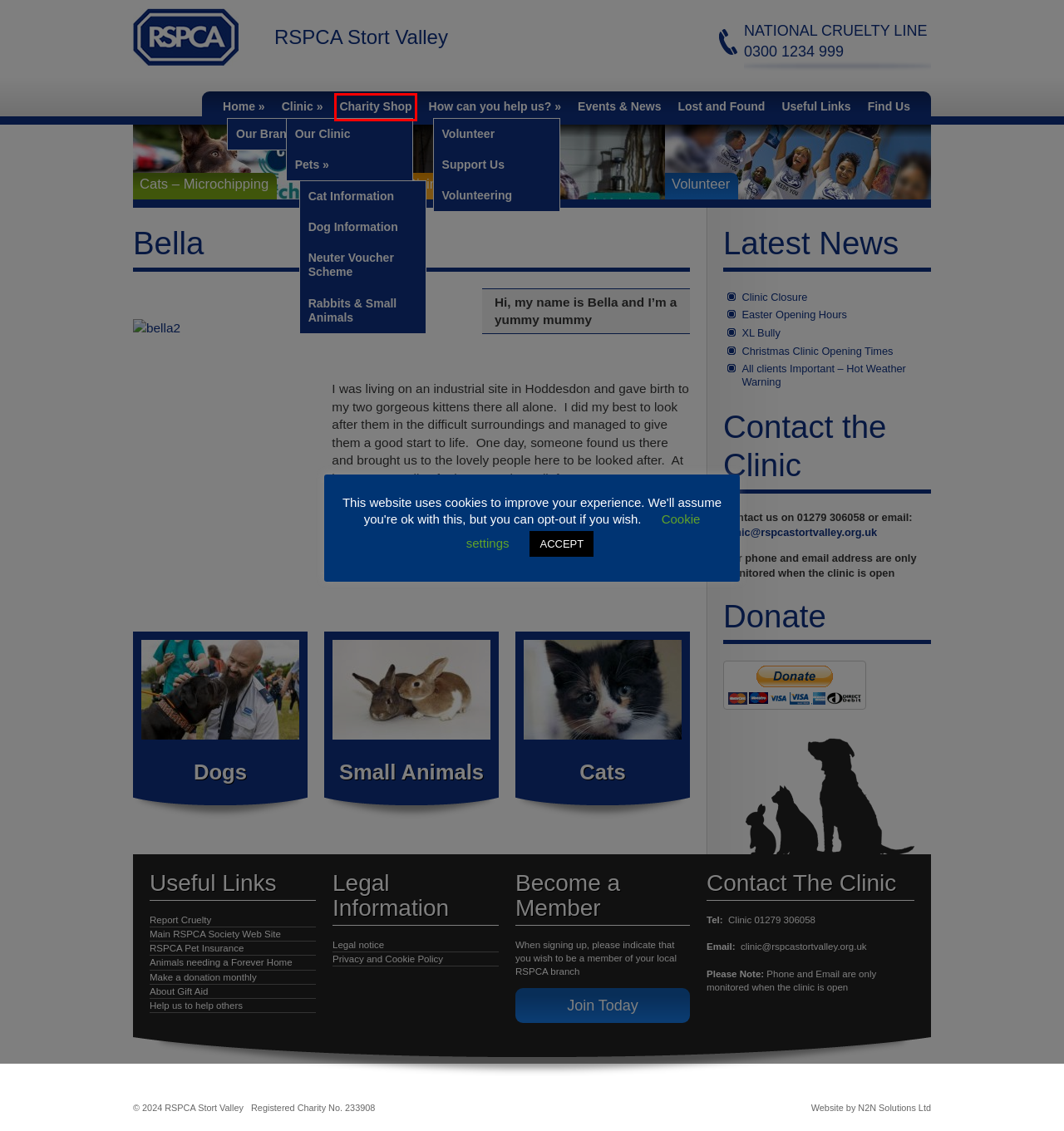Given a screenshot of a webpage with a red rectangle bounding box around a UI element, select the best matching webpage description for the new webpage that appears after clicking the highlighted element. The candidate descriptions are:
A. Find Us : RSPCA Stort Valley
B. XL Bully
C. Report Cruelty | RSPCA - RSPCA - rspca.org.uk
D. RSPCA Stort Valley
E. Rabbits & Small Animals : RSPCA Stort Valley
F. Small Animals  >  Pet Type  >
G. Charity Shop : RSPCA Stort Valley
H. Dog Information : RSPCA Stort Valley

G